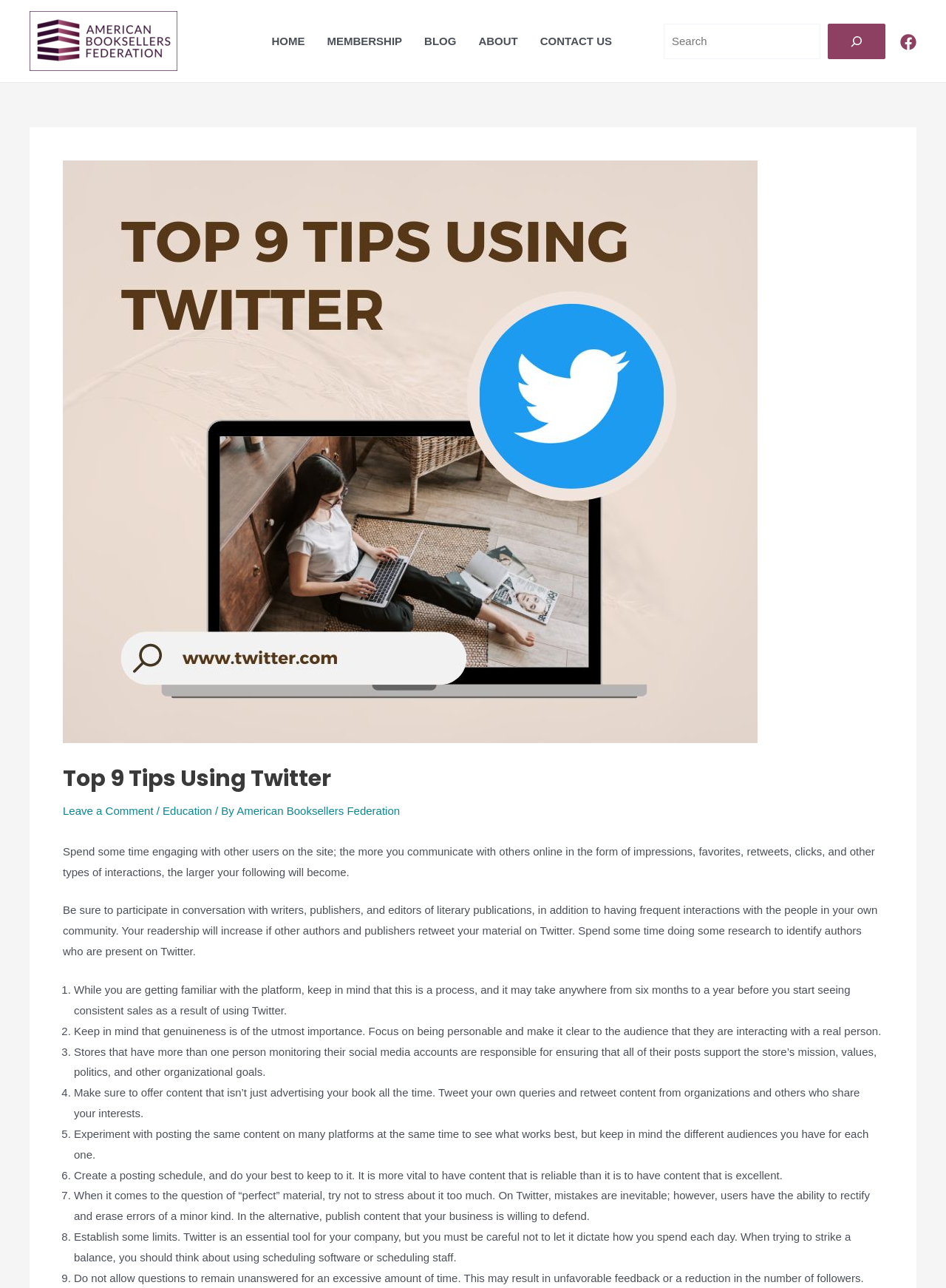Can you show the bounding box coordinates of the region to click on to complete the task described in the instruction: "Read the Education category"?

[0.172, 0.625, 0.224, 0.634]